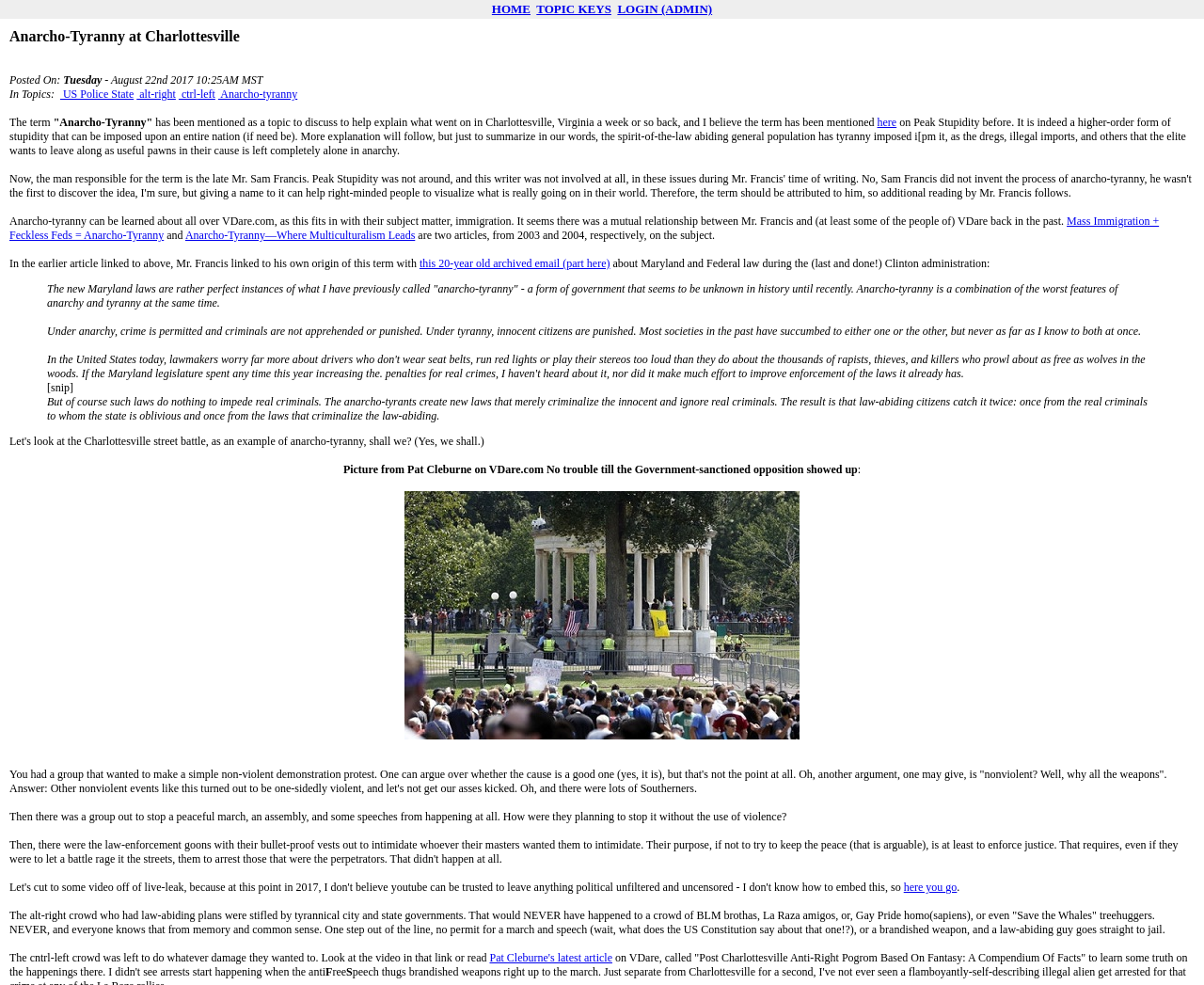Please identify the bounding box coordinates of the element I need to click to follow this instruction: "Click on LOGIN (ADMIN)".

[0.513, 0.002, 0.592, 0.016]